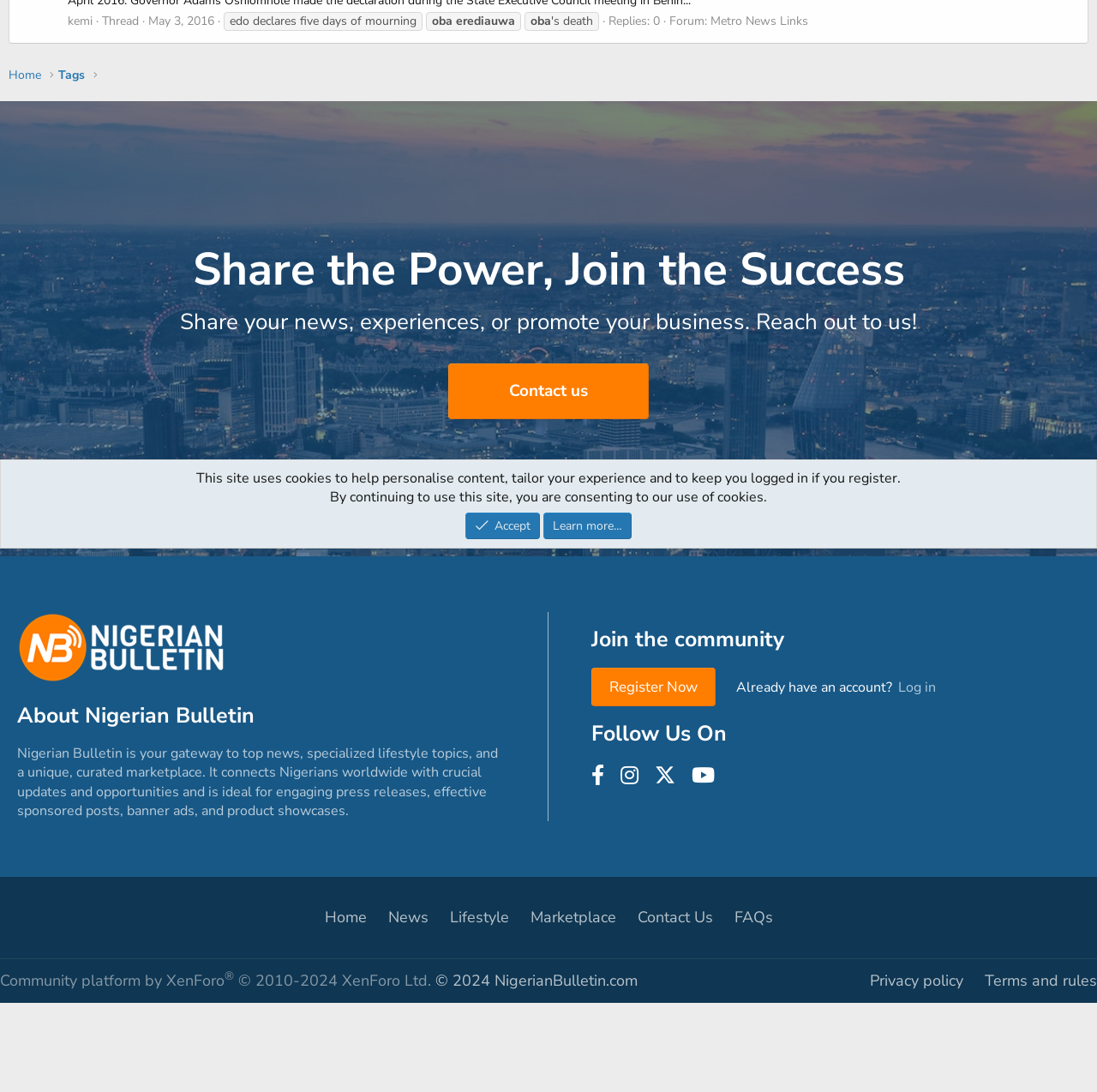Calculate the bounding box coordinates for the UI element based on the following description: "FAQs". Ensure the coordinates are four float numbers between 0 and 1, i.e., [left, top, right, bottom].

[0.661, 0.826, 0.712, 0.854]